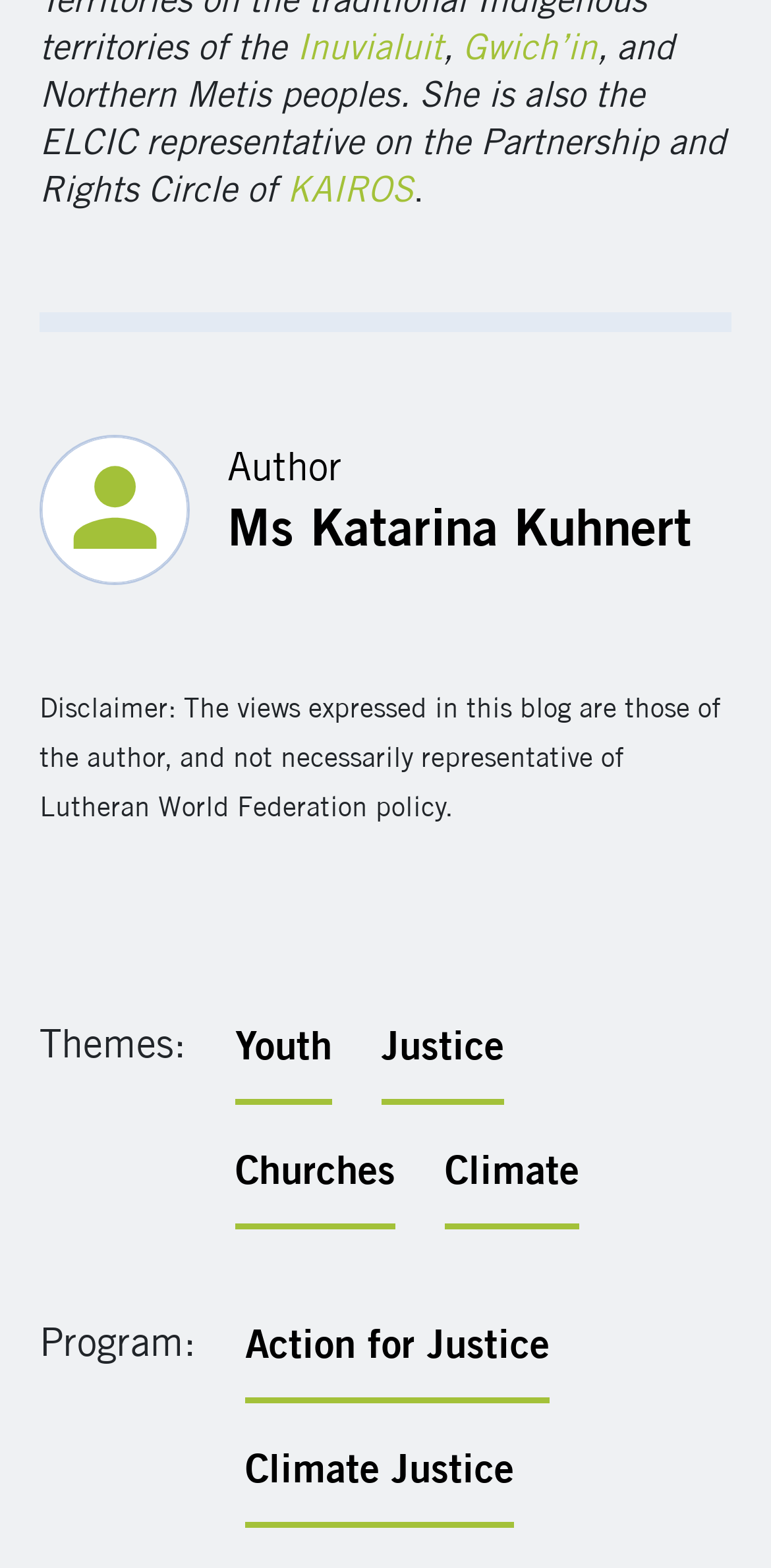Identify the bounding box coordinates of the region that should be clicked to execute the following instruction: "View posts about Justice".

[0.495, 0.644, 0.654, 0.705]